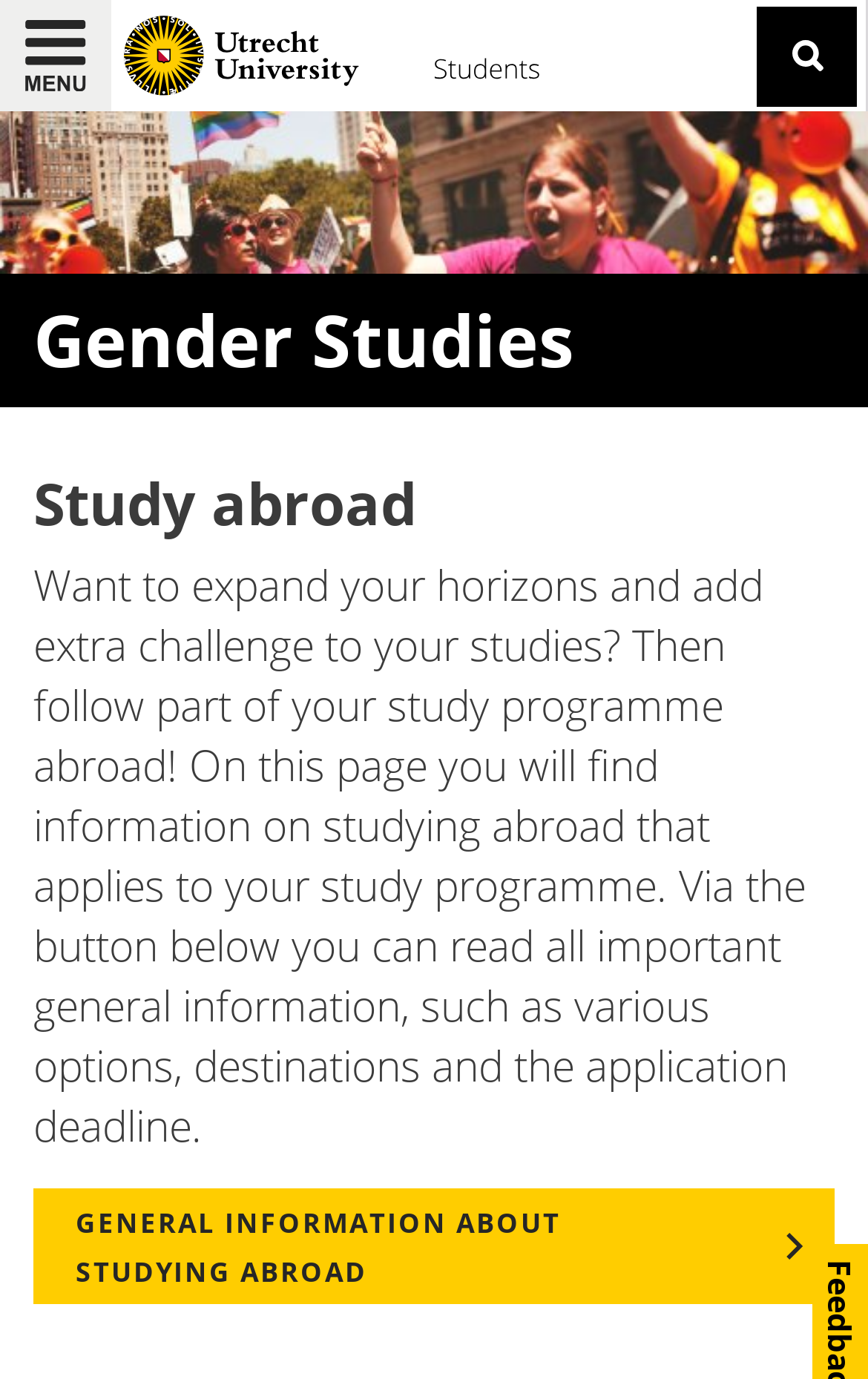Please determine the bounding box coordinates for the UI element described here. Use the format (top-left x, top-left y, bottom-right x, bottom-right y) with values bounded between 0 and 1: Skip to main content

[0.0, 0.0, 0.051, 0.032]